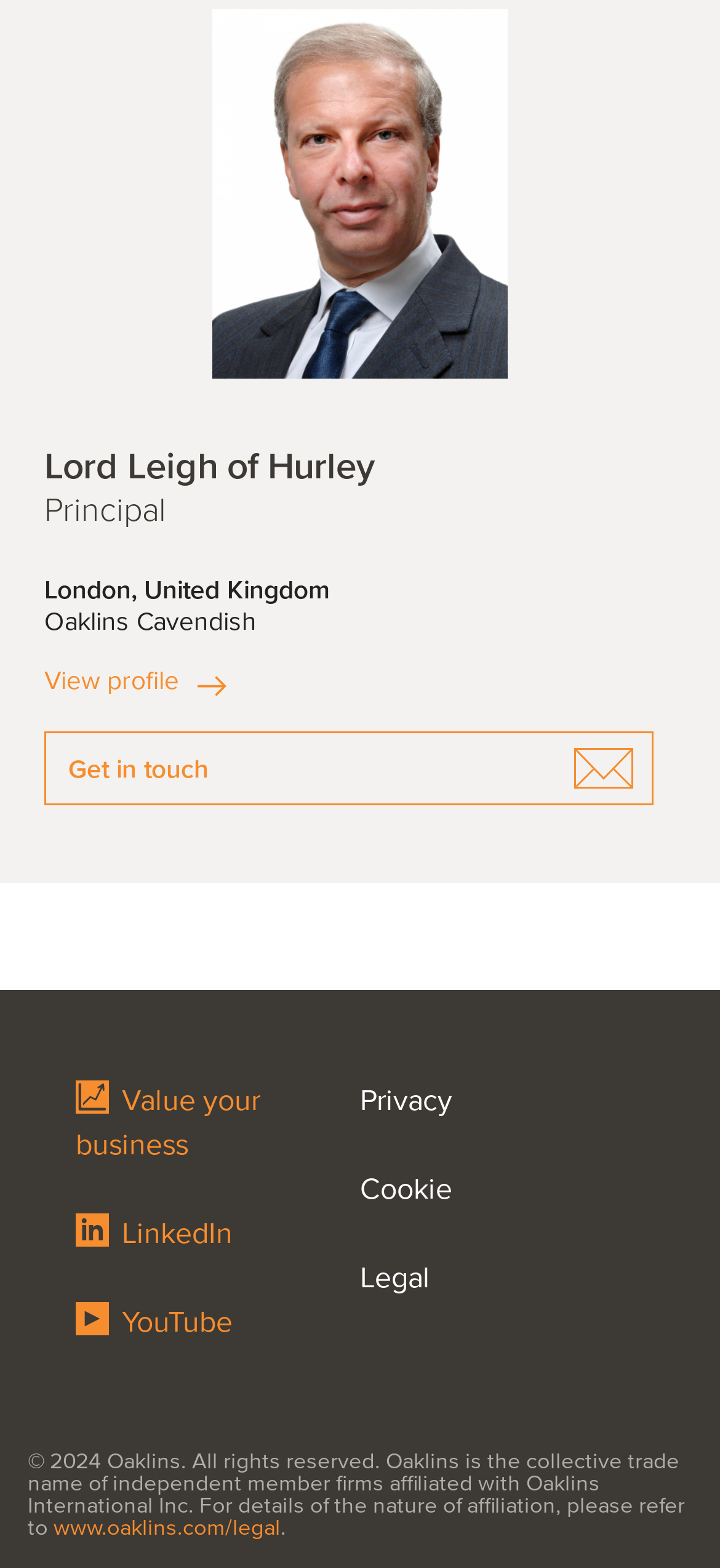Answer the question below with a single word or a brief phrase: 
What organization is Lord Leigh of Hurley affiliated with?

Oaklins Cavendish